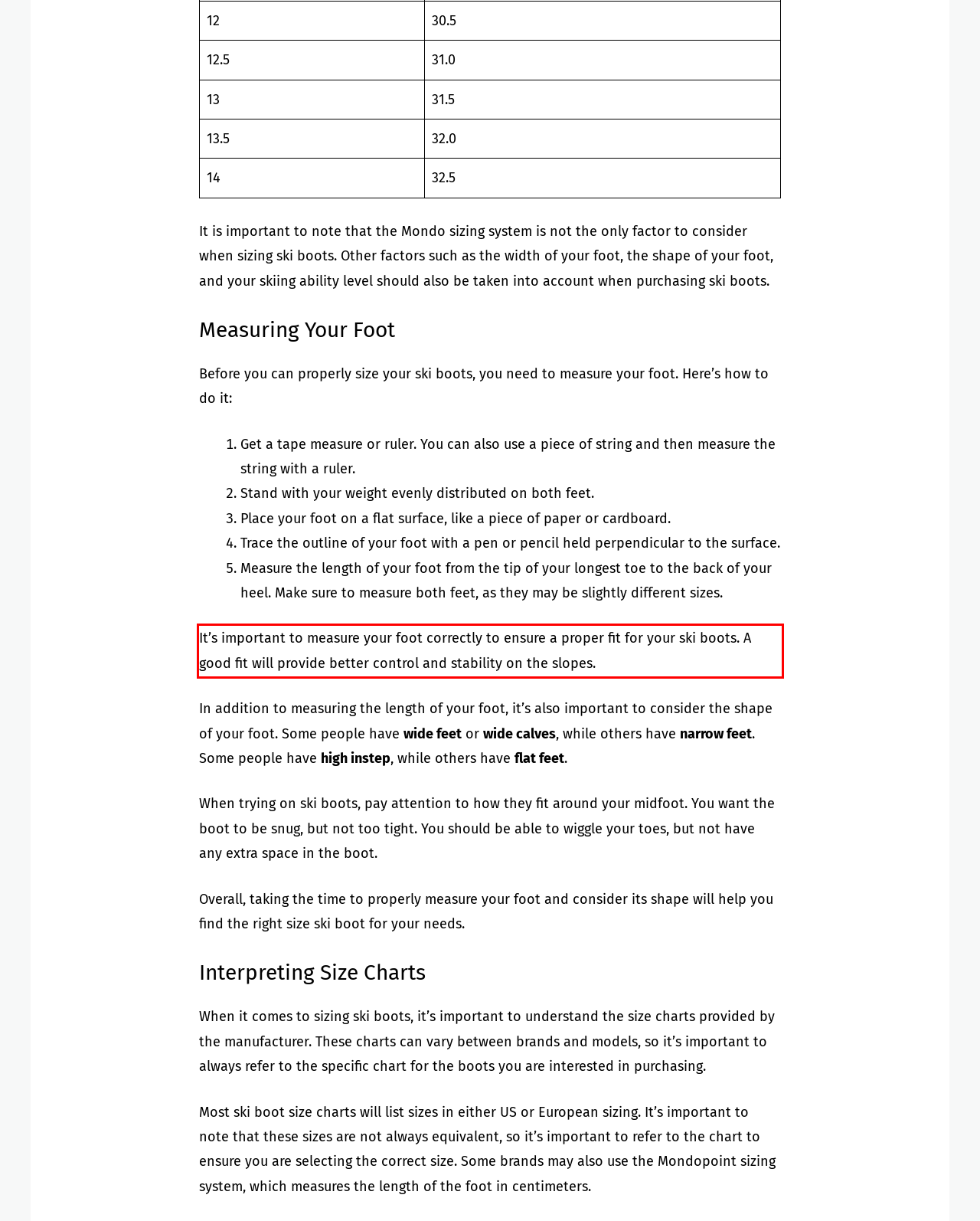Look at the provided screenshot of the webpage and perform OCR on the text within the red bounding box.

It’s important to measure your foot correctly to ensure a proper fit for your ski boots. A good fit will provide better control and stability on the slopes.